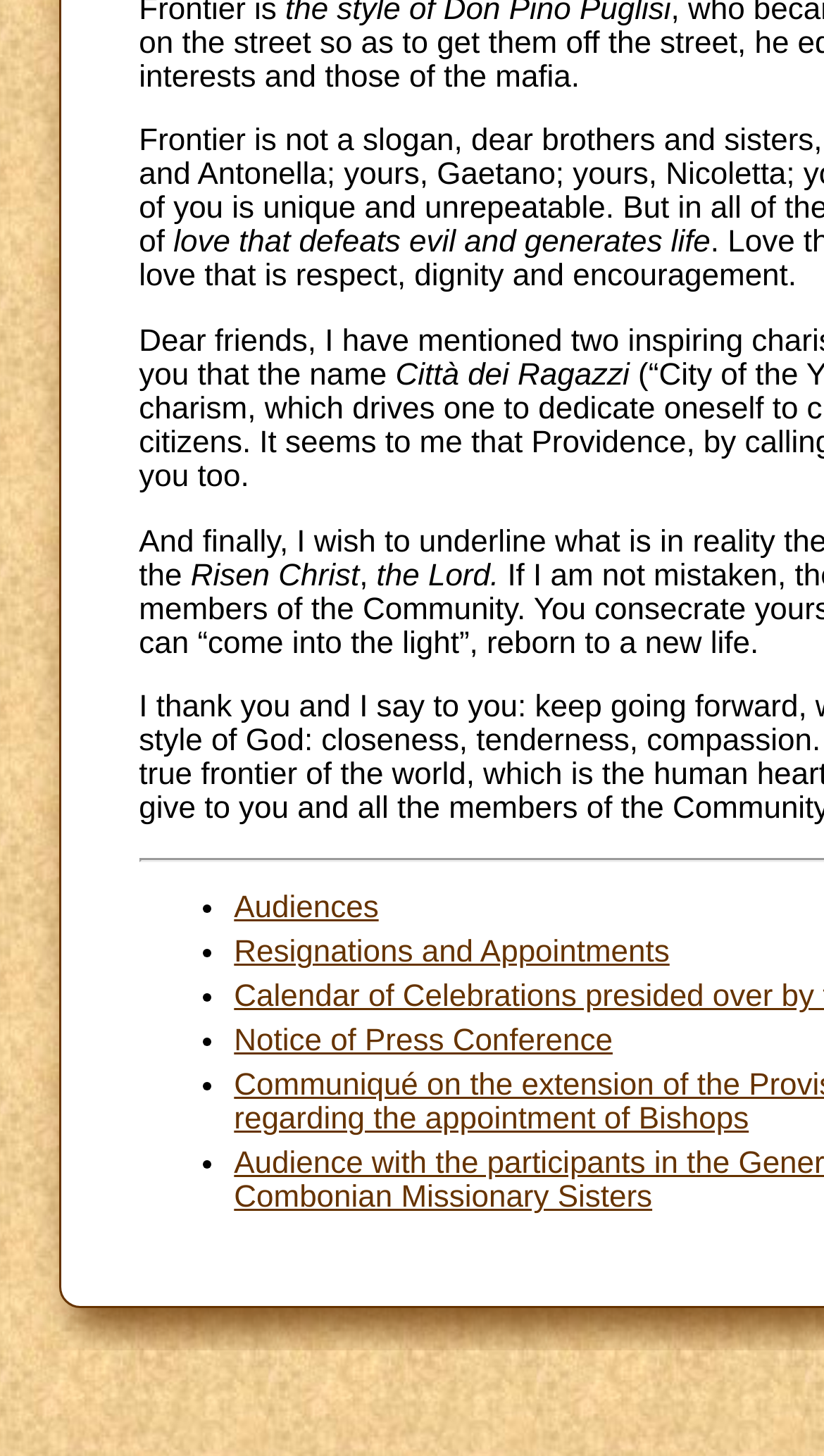Determine the bounding box for the described HTML element: "Audiences". Ensure the coordinates are four float numbers between 0 and 1 in the format [left, top, right, bottom].

[0.284, 0.613, 0.46, 0.636]